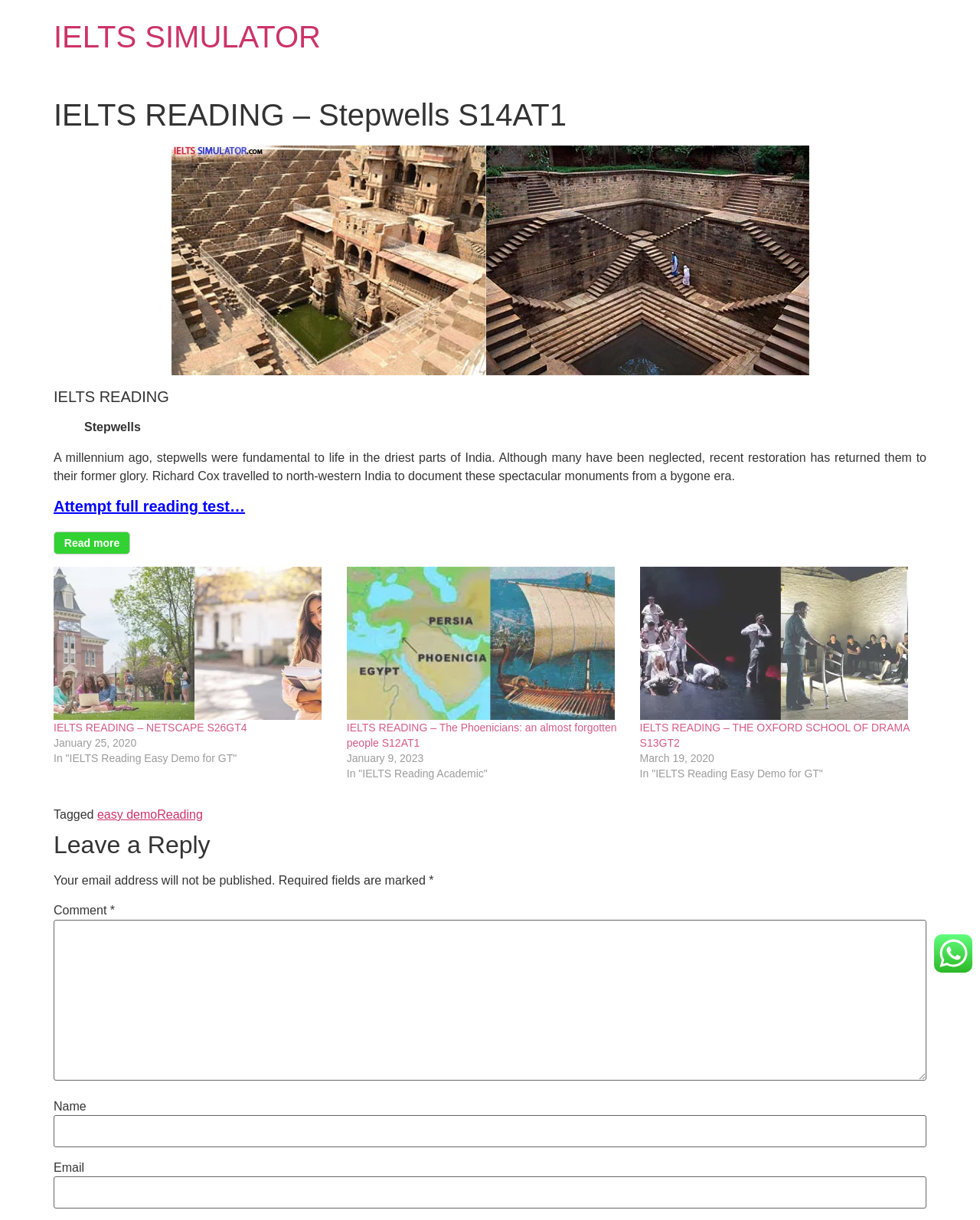Locate the bounding box coordinates of the clickable element to fulfill the following instruction: "Leave a reply". Provide the coordinates as four float numbers between 0 and 1 in the format [left, top, right, bottom].

[0.055, 0.68, 0.945, 0.704]